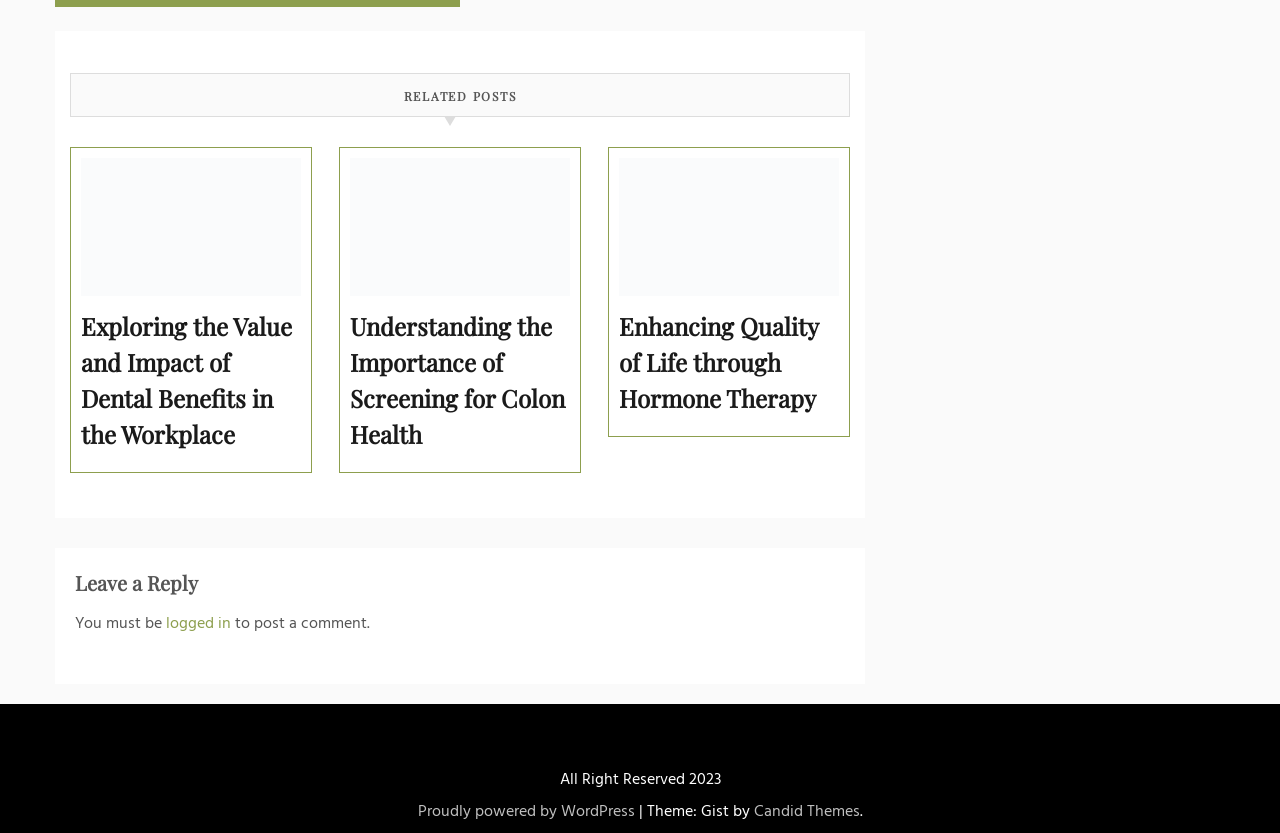Identify the bounding box coordinates for the region of the element that should be clicked to carry out the instruction: "Click on 'logged in'". The bounding box coordinates should be four float numbers between 0 and 1, i.e., [left, top, right, bottom].

[0.13, 0.734, 0.18, 0.765]